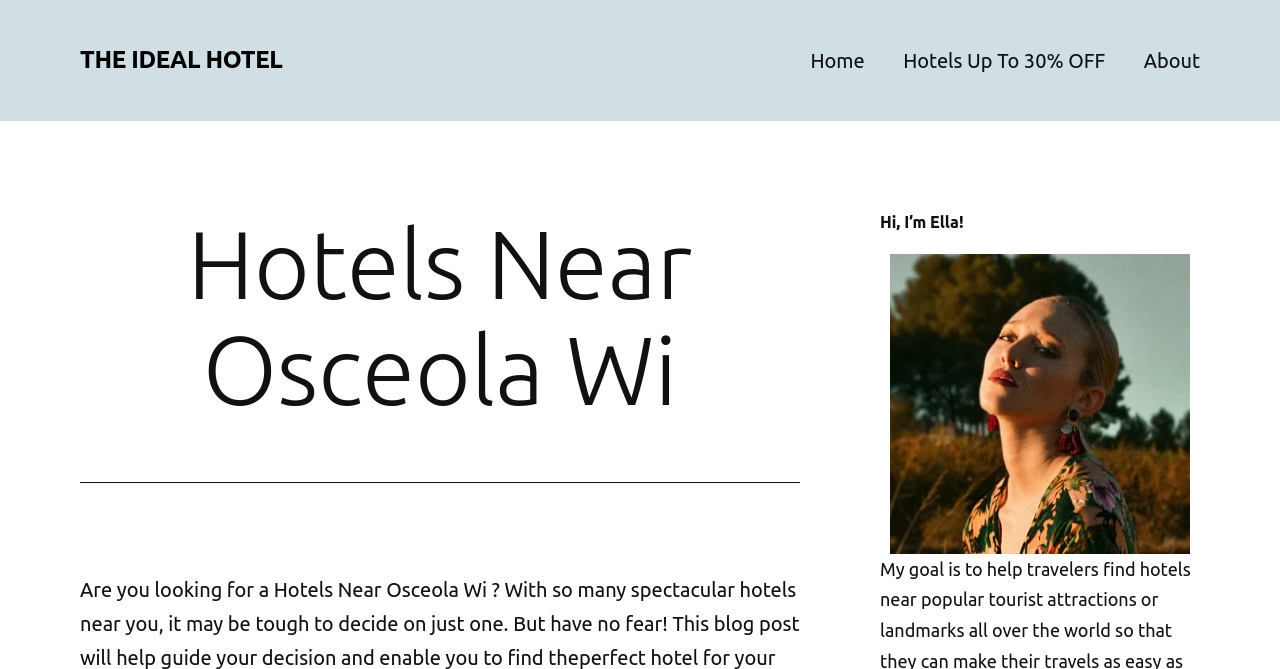With reference to the screenshot, provide a detailed response to the question below:
What is the name of the hotel?

I found the answer by looking at the link element with the text 'THE IDEAL HOTEL' which is a prominent element on the page, suggesting it's the name of the hotel.